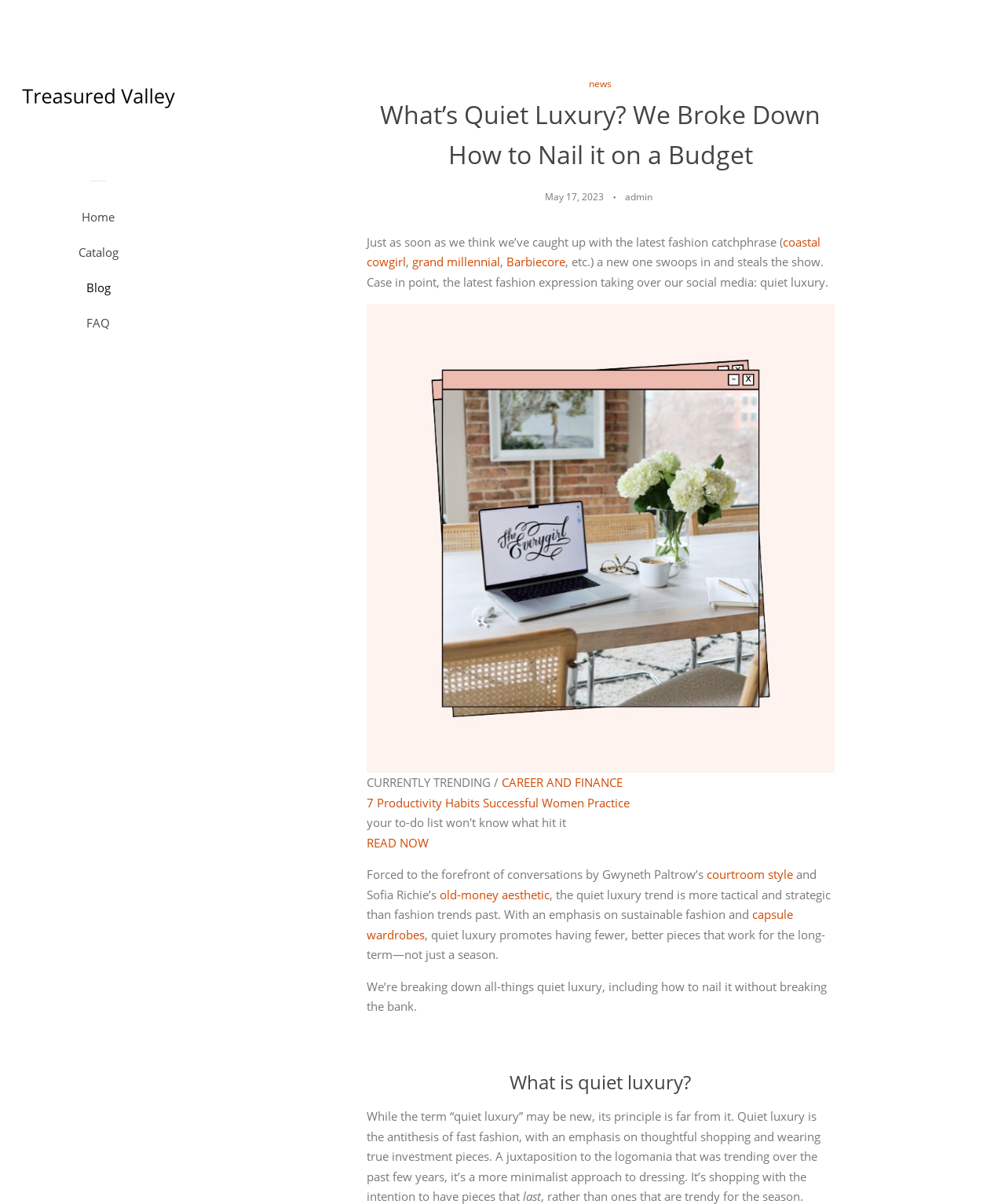Use a single word or phrase to answer the following:
Who is mentioned in the article as influencing the quiet luxury trend?

Gwyneth Paltrow and Sofia Richie